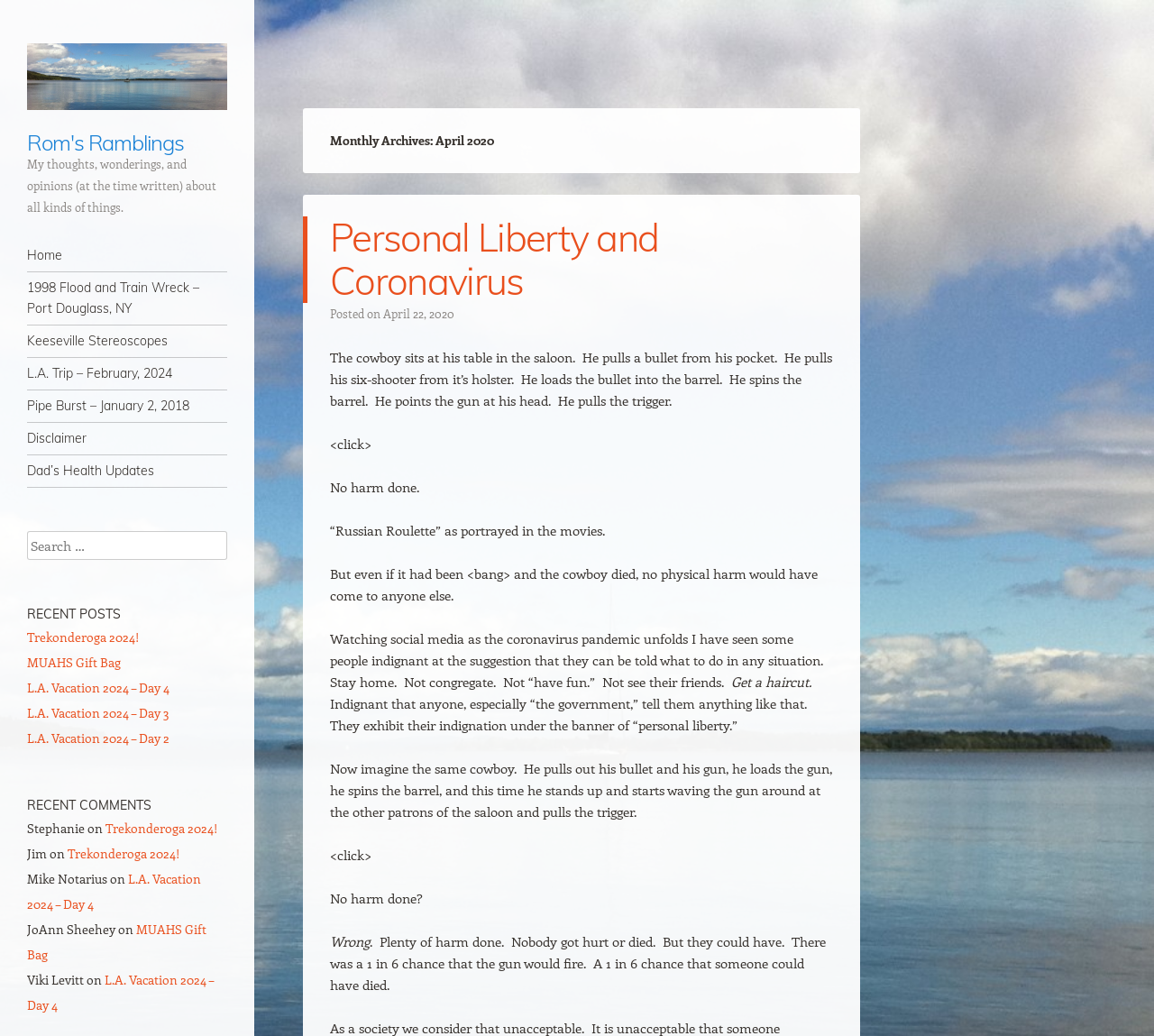Determine the bounding box coordinates of the clickable region to execute the instruction: "Read recent posts". The coordinates should be four float numbers between 0 and 1, denoted as [left, top, right, bottom].

None